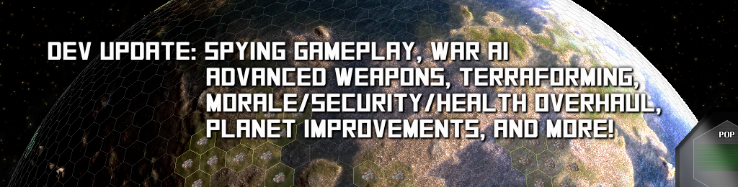What is the design element used in the background of the banner? From the image, respond with a single word or brief phrase.

Textured planetary surface